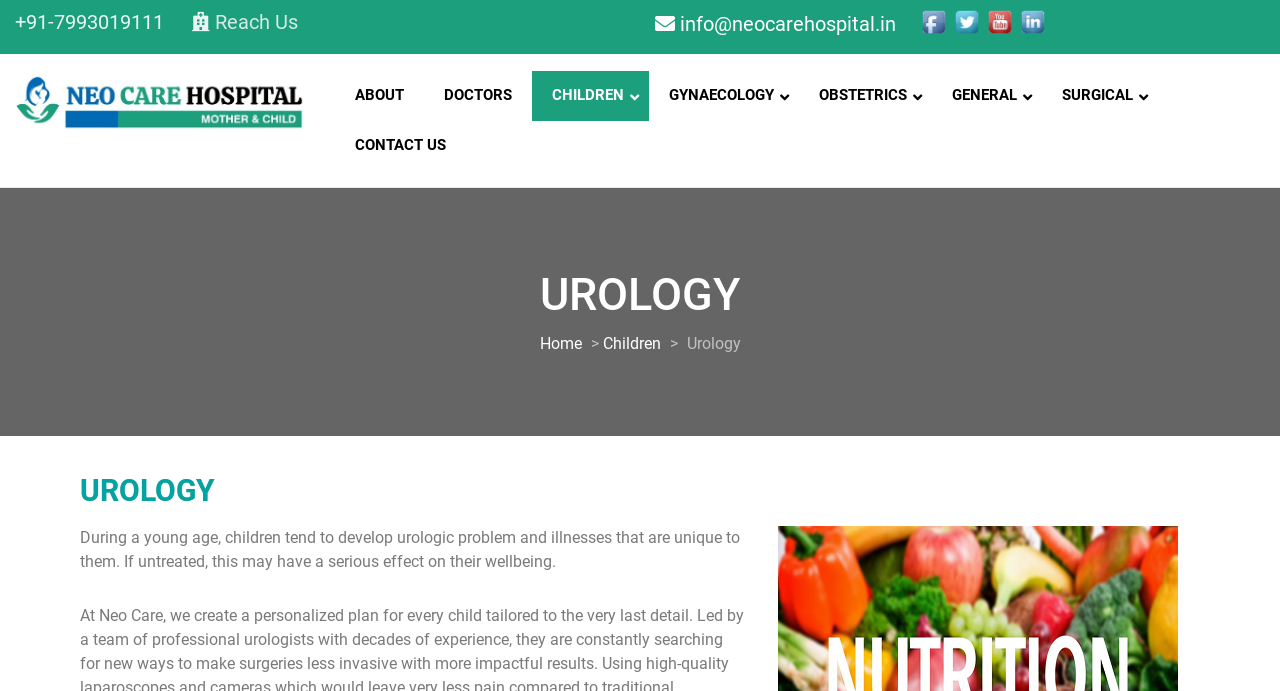Explain in detail what is displayed on the webpage.

The webpage is about Urology at NeoCareHospital. At the top left corner, there is a phone number "+91-7993019111" and a link to "Reach Us". Next to it, there is an email address "info@neocarehospital.in" and four social media links, each accompanied by an icon. 

Below these, there is a logo of NeoCareHospital with a link to the hospital's homepage. To the right of the logo, there are six navigation links: "ABOUT", "DOCTORS", "CHILDREN", "GYNAECOLOGY", "OBSTETRICS", and "GENERAL" and "SURGICAL". 

Further down, there is a heading "UROLOGY" in a prominent font size. Below it, there are two links: "Home" and "Children", with a ">" symbol in between. Next to these links, there is a static text "Urology". 

The main content of the webpage starts with another heading "UROLOGY". Below it, there is a paragraph of text that explains the importance of treating urologic problems in children, stating that if left untreated, these problems can have a serious impact on their wellbeing.